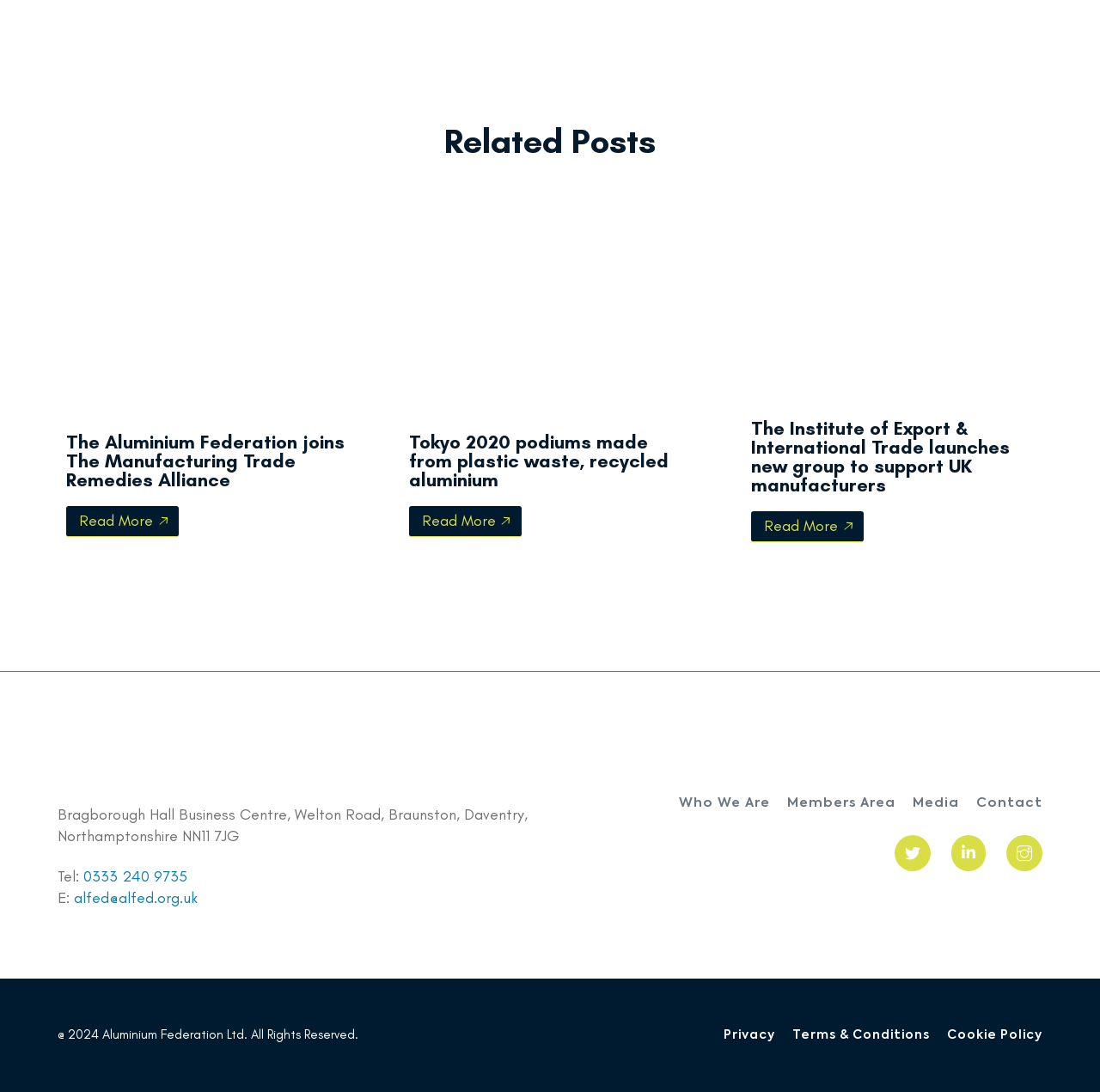From the image, can you give a detailed response to the question below:
What is the email address of the Aluminium Federation?

I found the email address by looking at the link element with the bounding box coordinates [0.067, 0.814, 0.18, 0.831] which contains the email address.